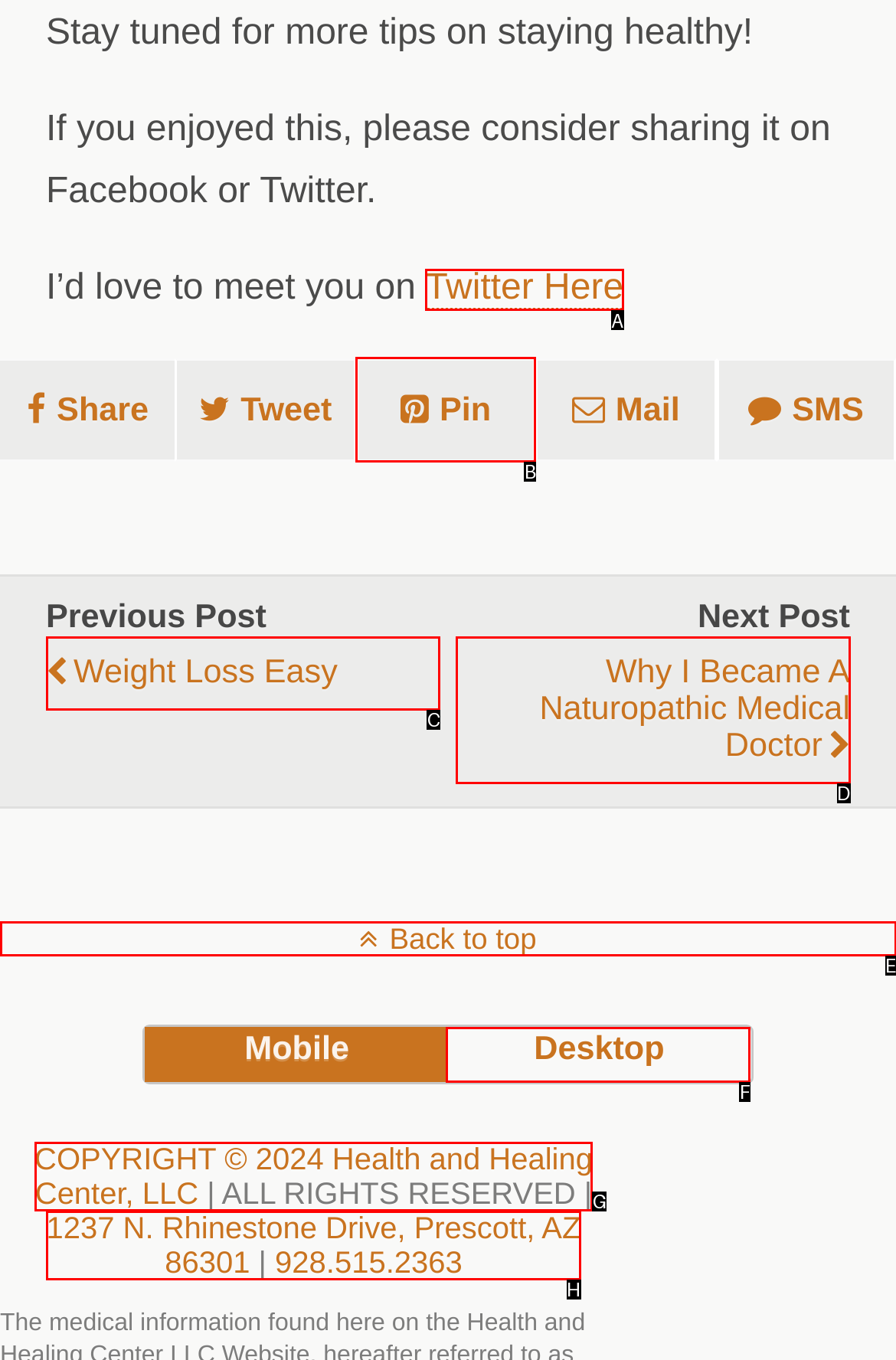Identify the letter that best matches this UI element description: Back to top
Answer with the letter from the given options.

E